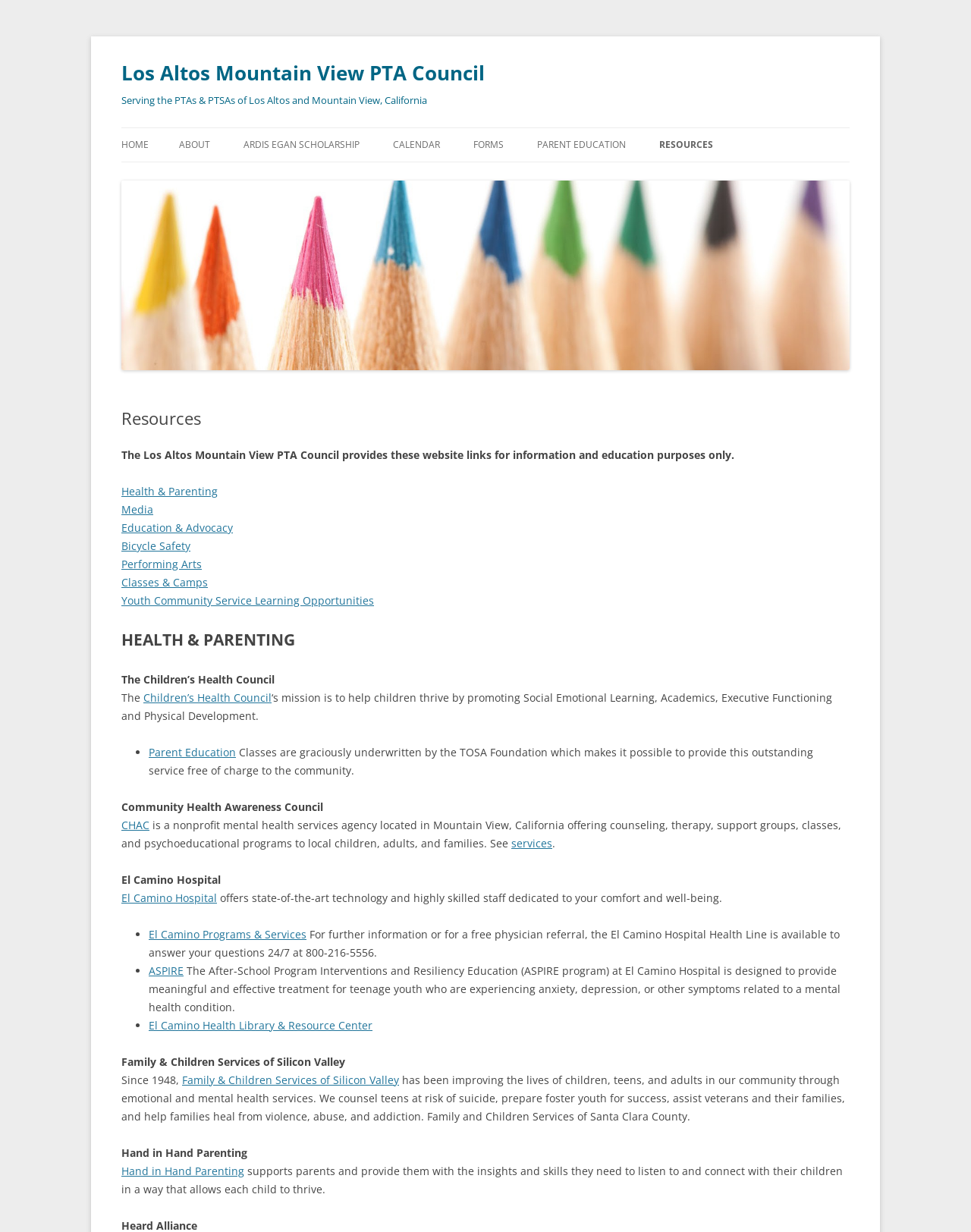Provide the text content of the webpage's main heading.

Los Altos Mountain View PTA Council